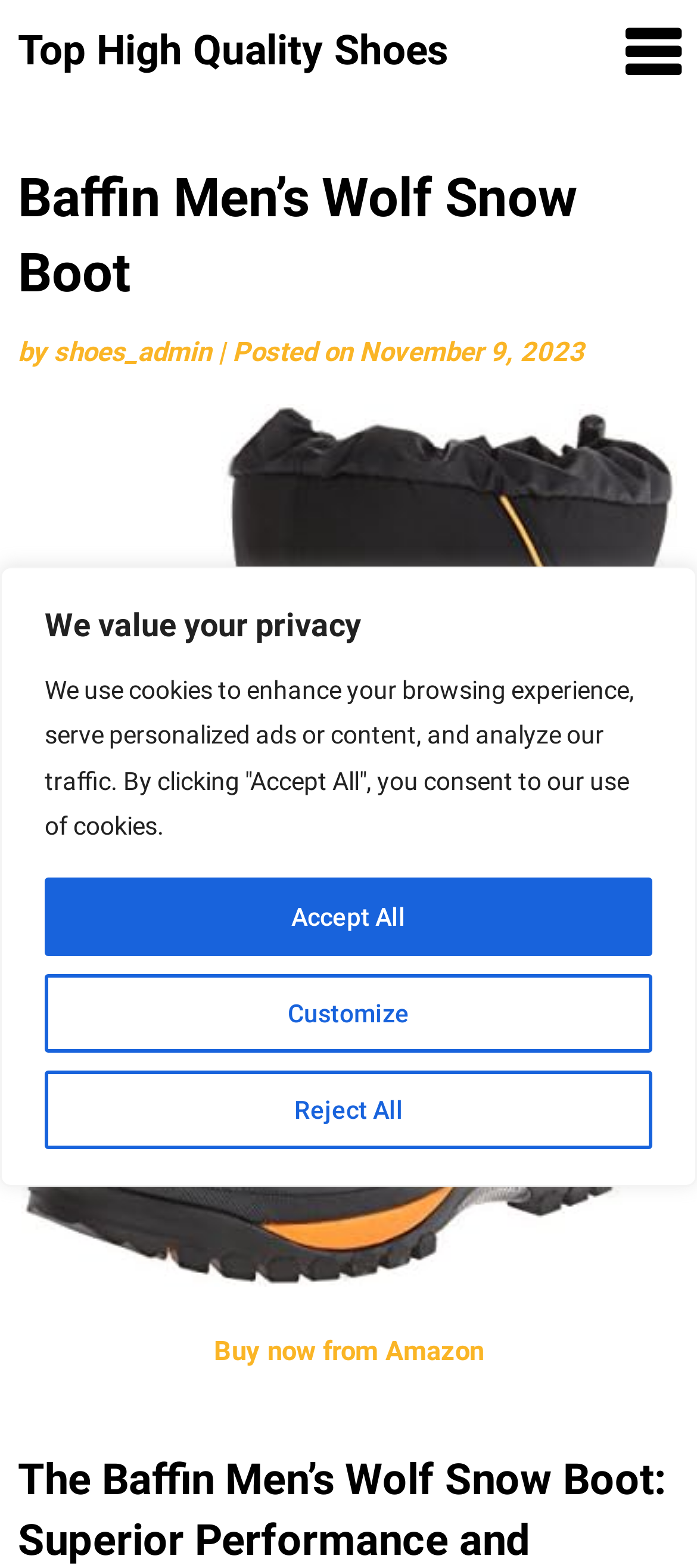Please determine the bounding box of the UI element that matches this description: Top High Quality Shoes. The coordinates should be given as (top-left x, top-left y, bottom-right x, bottom-right y), with all values between 0 and 1.

[0.026, 0.017, 0.644, 0.048]